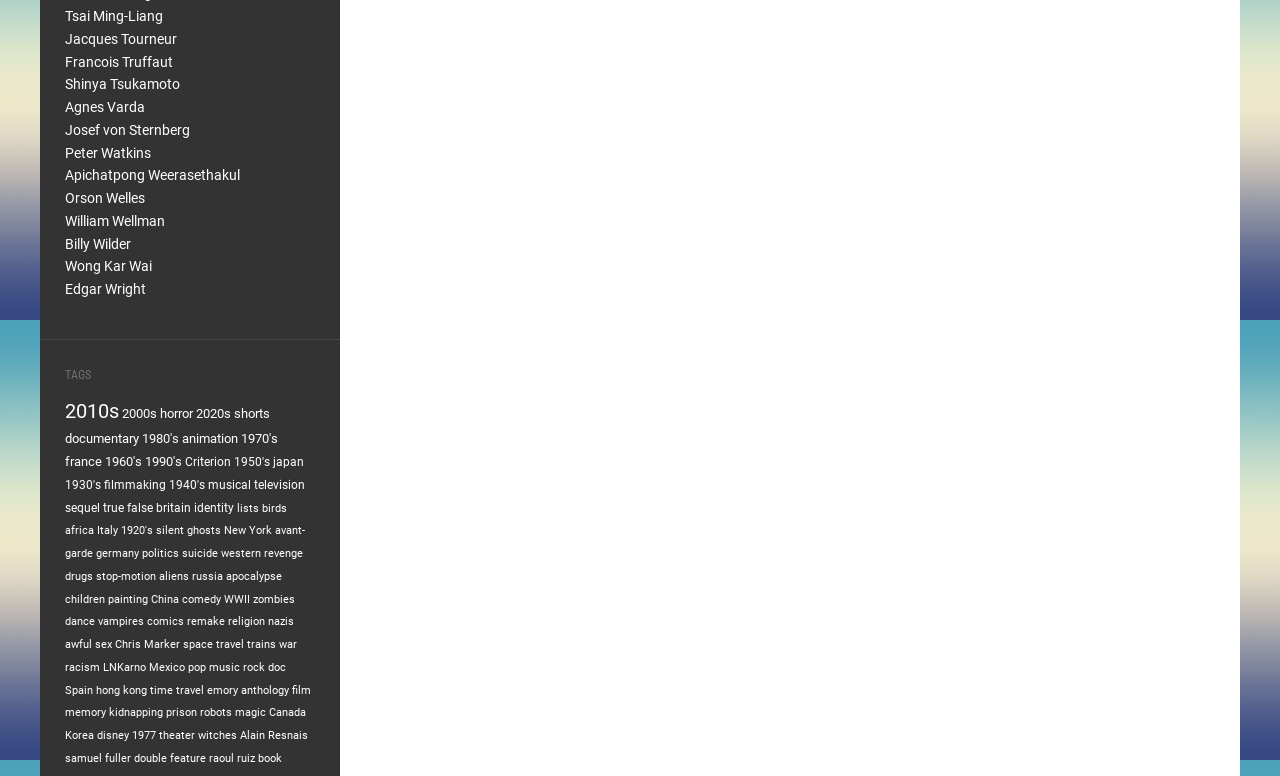Kindly determine the bounding box coordinates for the area that needs to be clicked to execute this instruction: "Click on the link to films by Tsai Ming-Liang".

[0.051, 0.01, 0.127, 0.031]